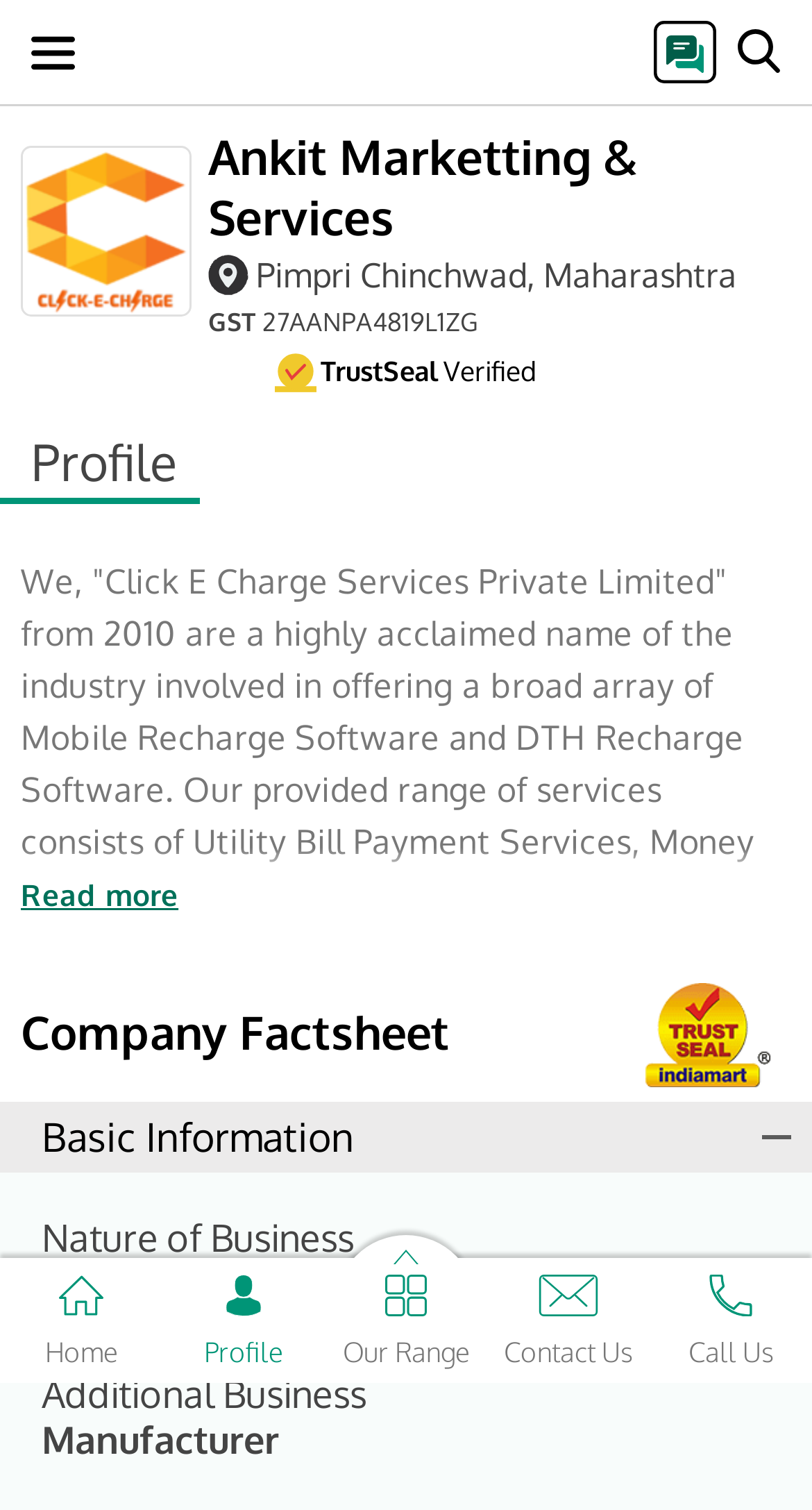Generate an in-depth caption that captures all aspects of the webpage.

The webpage is about Ankit Marketting & Services, a service provider from Punawale, Pimpri Chinchwad, India. At the top left, there is a company logo, and next to it, the company name "Ankit Marketting & Services" is displayed prominently. Below the company name, there is a link to "Pimpri Chinchwad, Maharashtra", indicating the company's location.

On the top right, there are three images, possibly representing different services or products offered by the company. Below these images, there is a section with the company's GST number and a "TrustSeal" verification.

The main content of the webpage is an article that describes the company's profile. The article is divided into sections, with headings such as "Profile", "Company Factsheet", and "Basic Information". The text describes the company's history, services, and products, including mobile recharge software, utility bill payment services, and money transfer services.

There are several links and images throughout the article, including a "Read more" link and a "trustseal" image. The "Company Factsheet" section provides additional information about the company, including its nature of business and additional business activities.

At the bottom of the webpage, there is a navigation menu with links to "Home", "Profile", "Our Range", "Contact Us", and "Call Us". Each link has a corresponding image next to it.